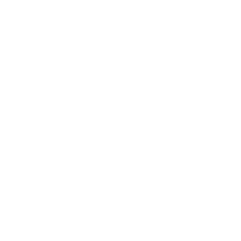Create an extensive caption that includes all significant details of the image.

The image features a charming illustration of a cute bear, likely symbolizing warmth and affection, which resonates with themes of family and newborn photography. This artistic representation aligns well with the services offered by Brittani Michael Photography, based in Edmonton, Alberta, specializing in newborn photography. The presence of playful elements in the design might suggest a light-hearted approach to capturing precious moments during early family stages, evoking a sense of joy and comfort for expecting parents. The overall aesthetic reflects a nurturing environment, perfect for showcasing newborns.